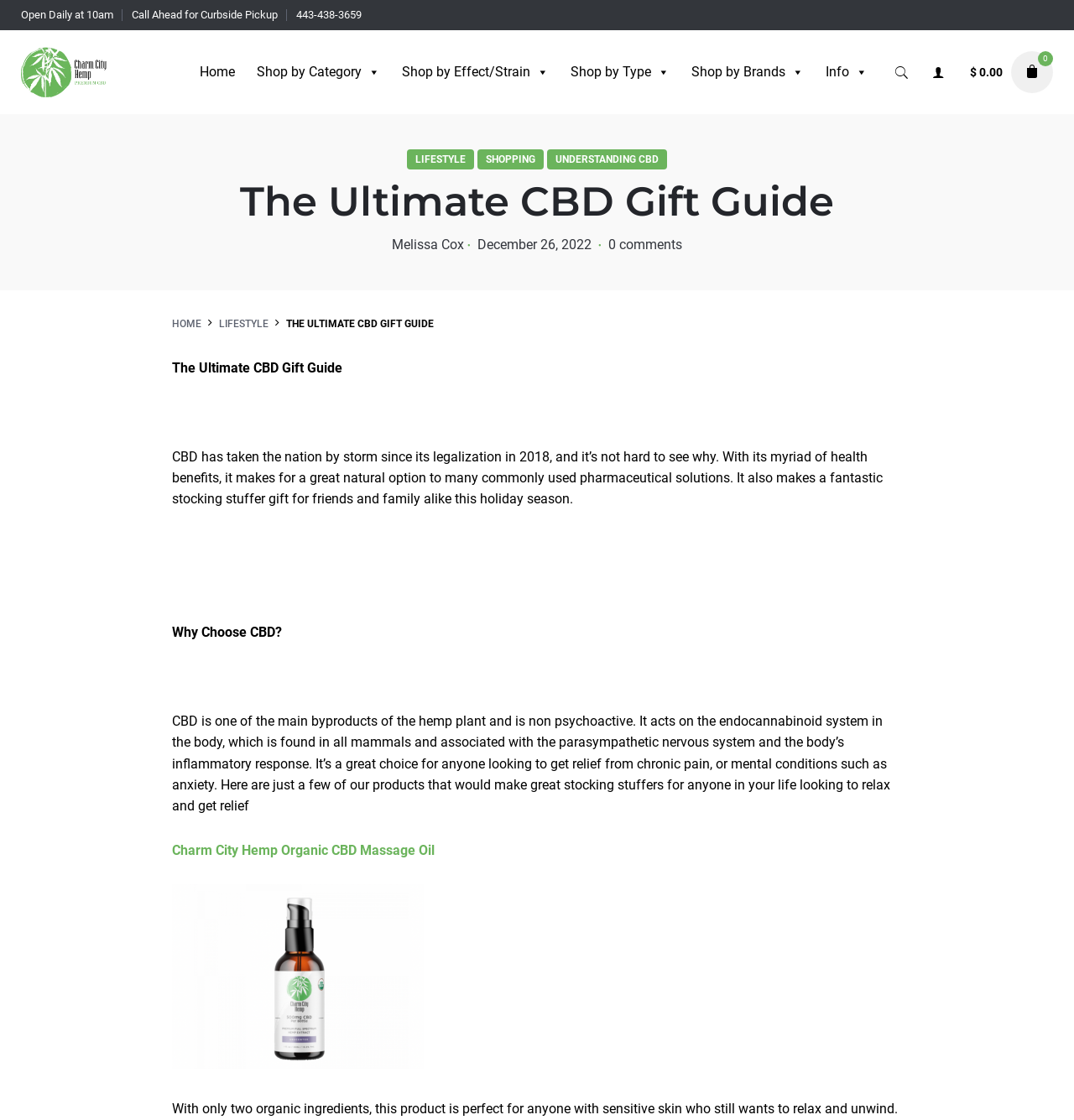What is the phone number for curbside pickup?
Look at the image and answer the question with a single word or phrase.

443-438-3659